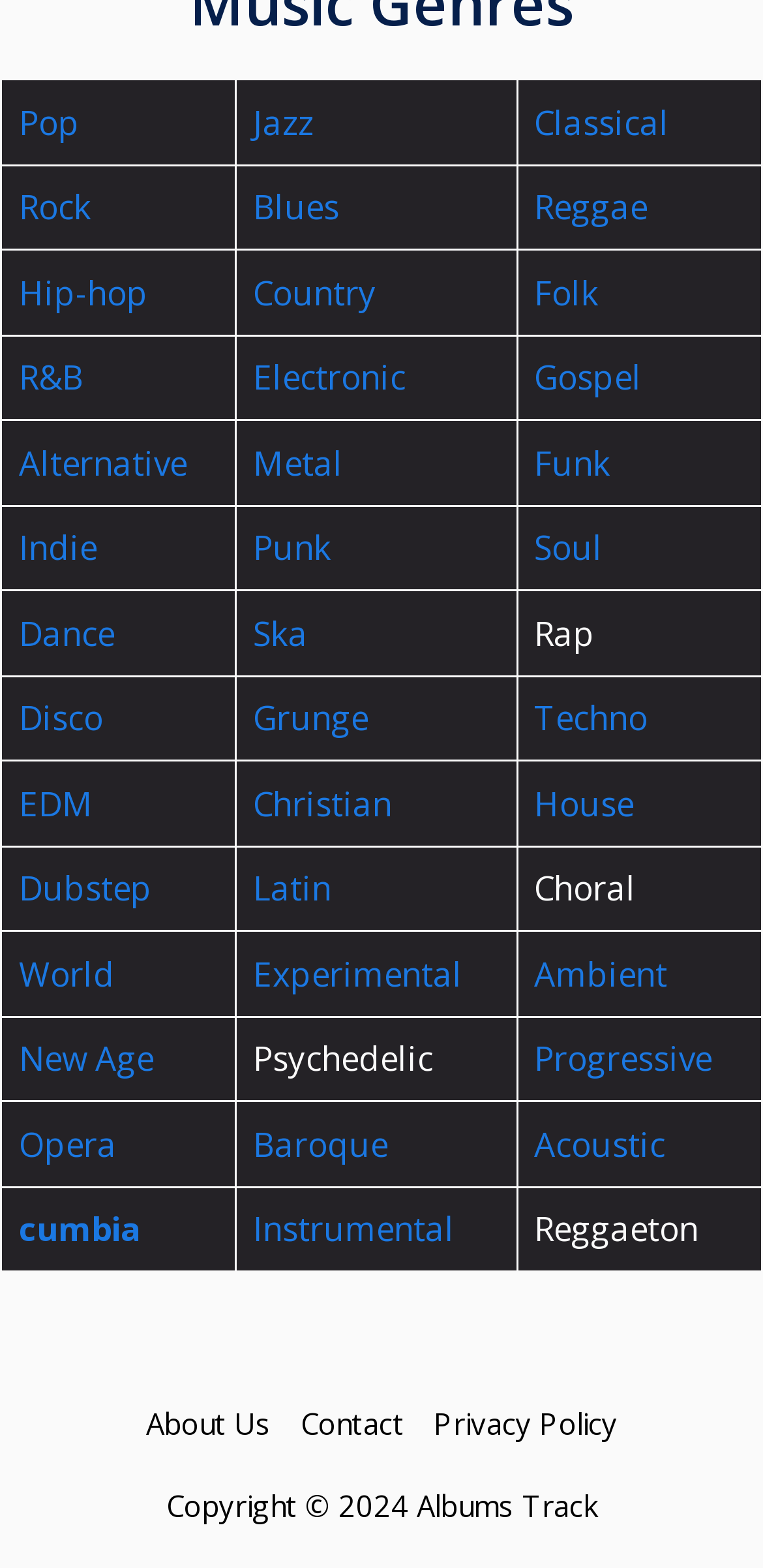Identify the bounding box coordinates necessary to click and complete the given instruction: "Discover Ambient".

[0.7, 0.606, 0.874, 0.635]